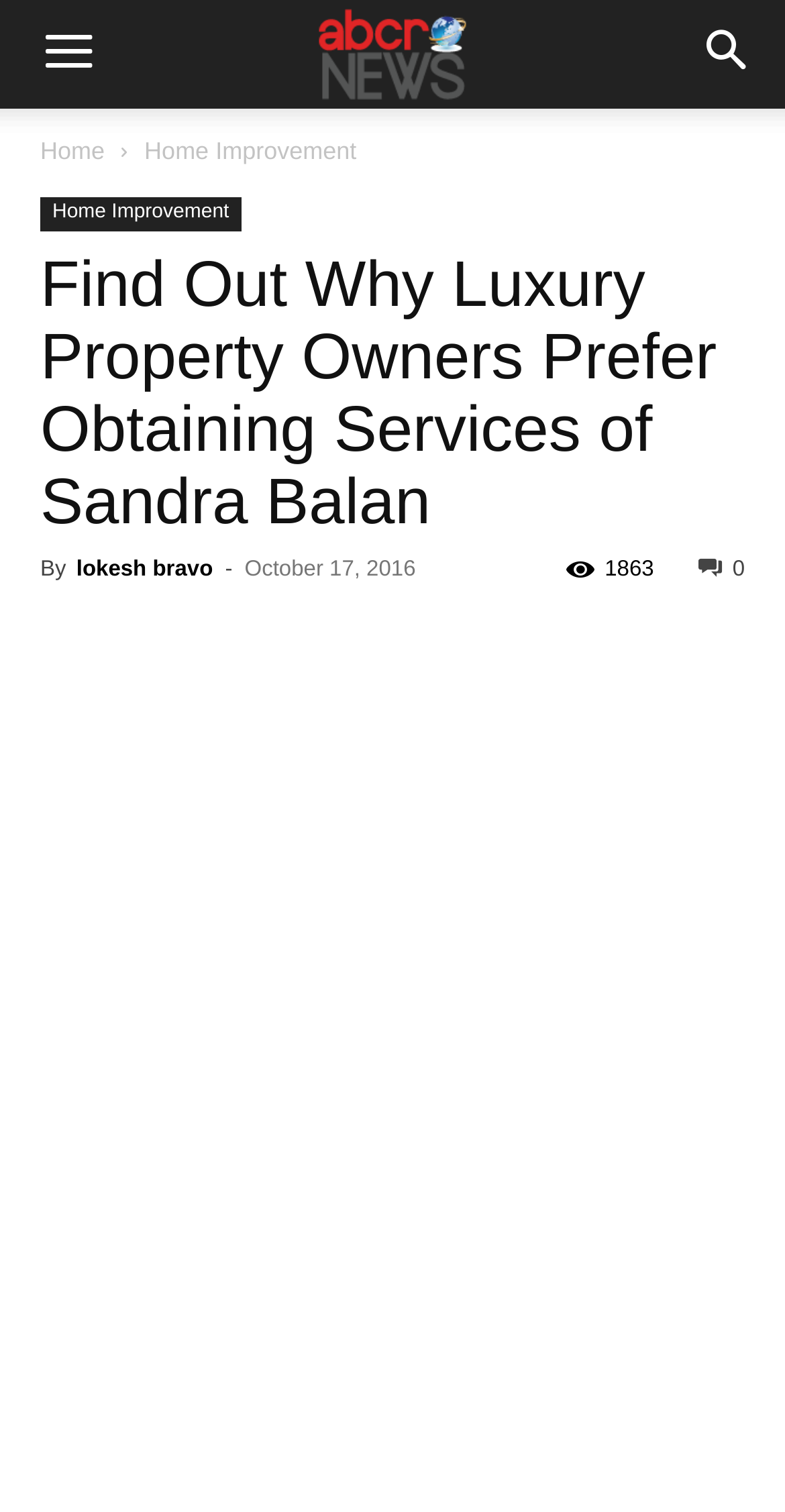What is the date of the article?
Using the image as a reference, answer the question with a short word or phrase.

October 17, 2016